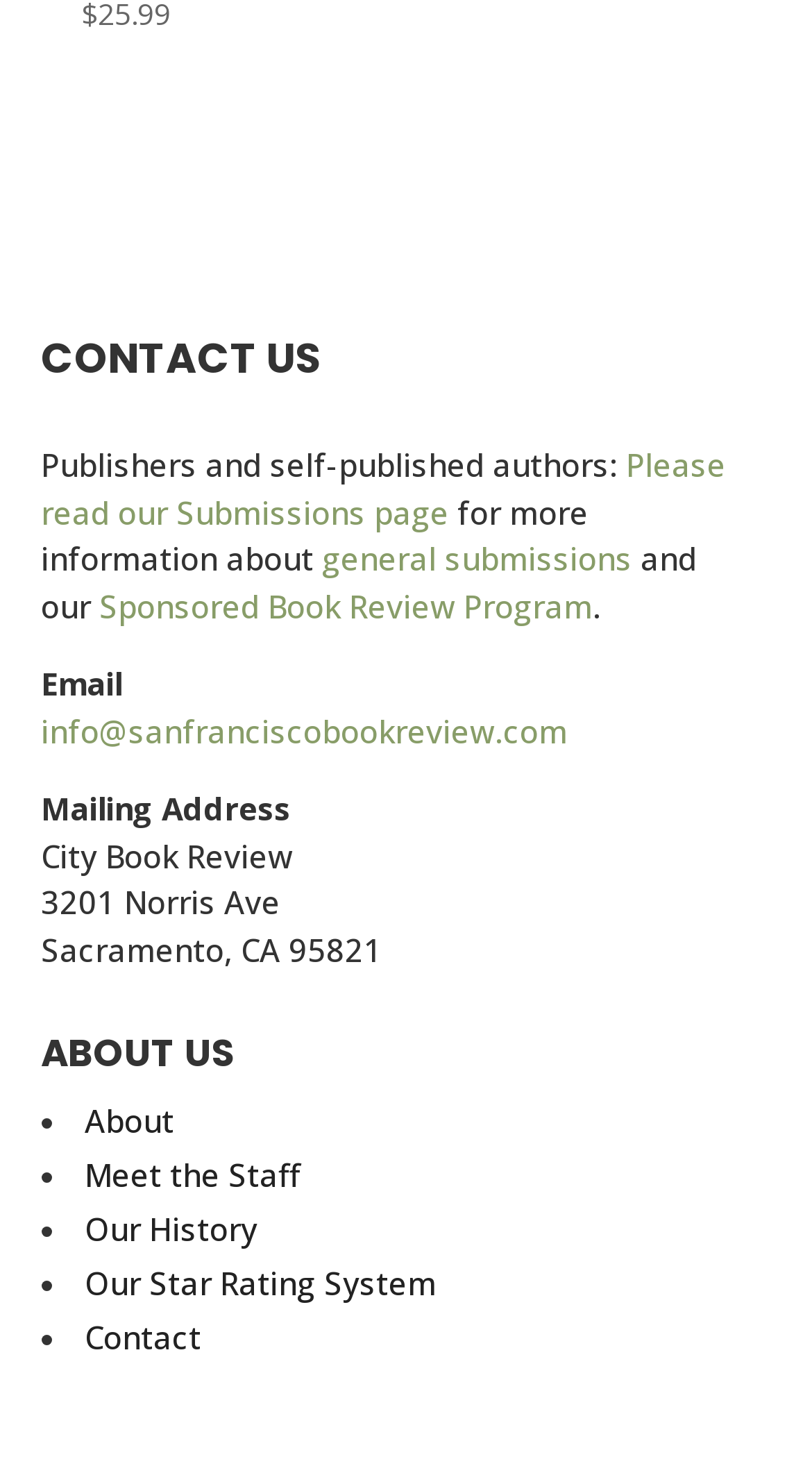Please identify the bounding box coordinates of the region to click in order to complete the given instruction: "Click on 'Please read our Submissions page'". The coordinates should be four float numbers between 0 and 1, i.e., [left, top, right, bottom].

[0.05, 0.303, 0.894, 0.363]